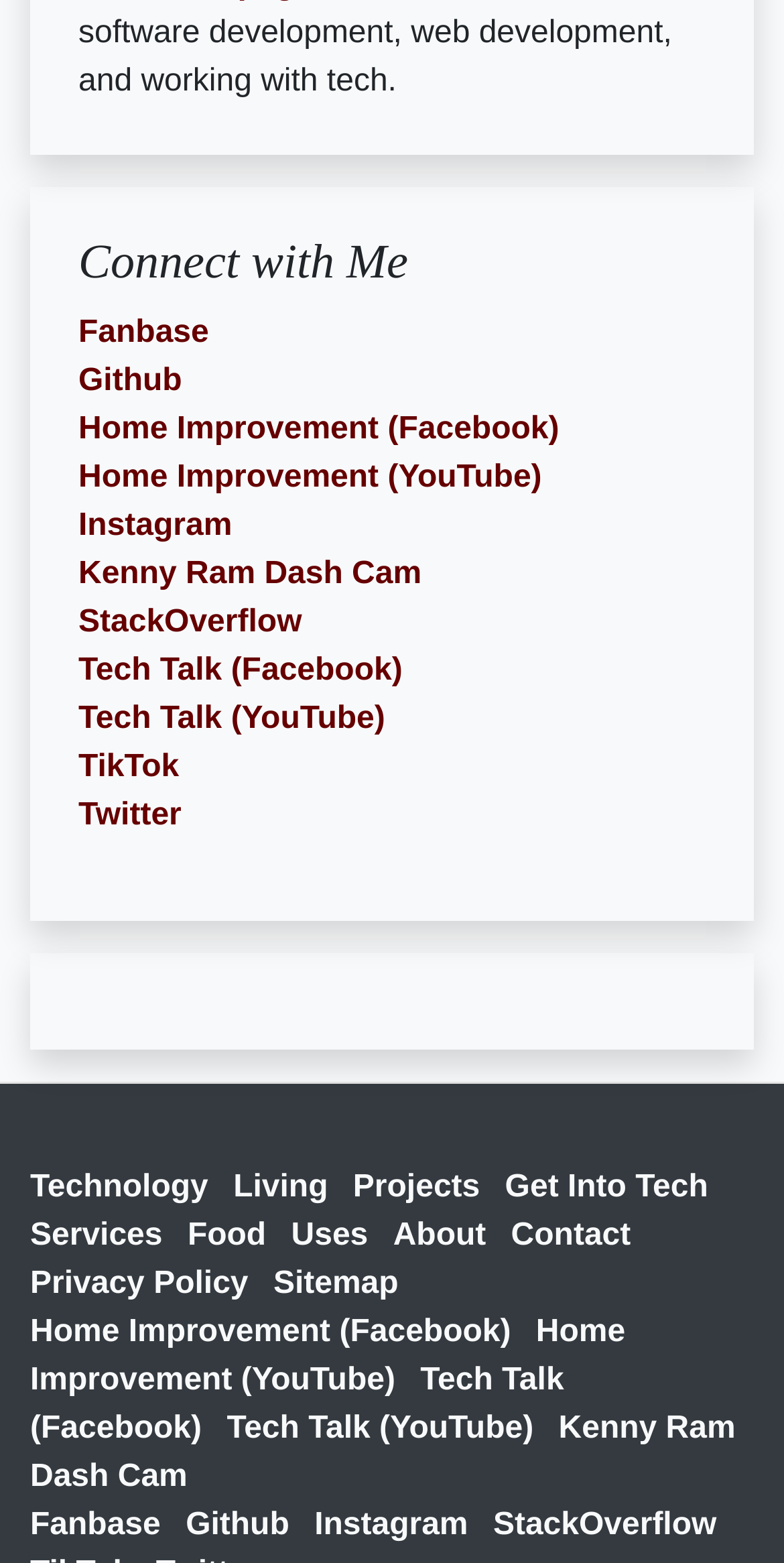Please specify the bounding box coordinates in the format (top-left x, top-left y, bottom-right x, bottom-right y), with values ranging from 0 to 1. Identify the bounding box for the UI component described as follows: Privacy Policy

[0.038, 0.81, 0.337, 0.832]